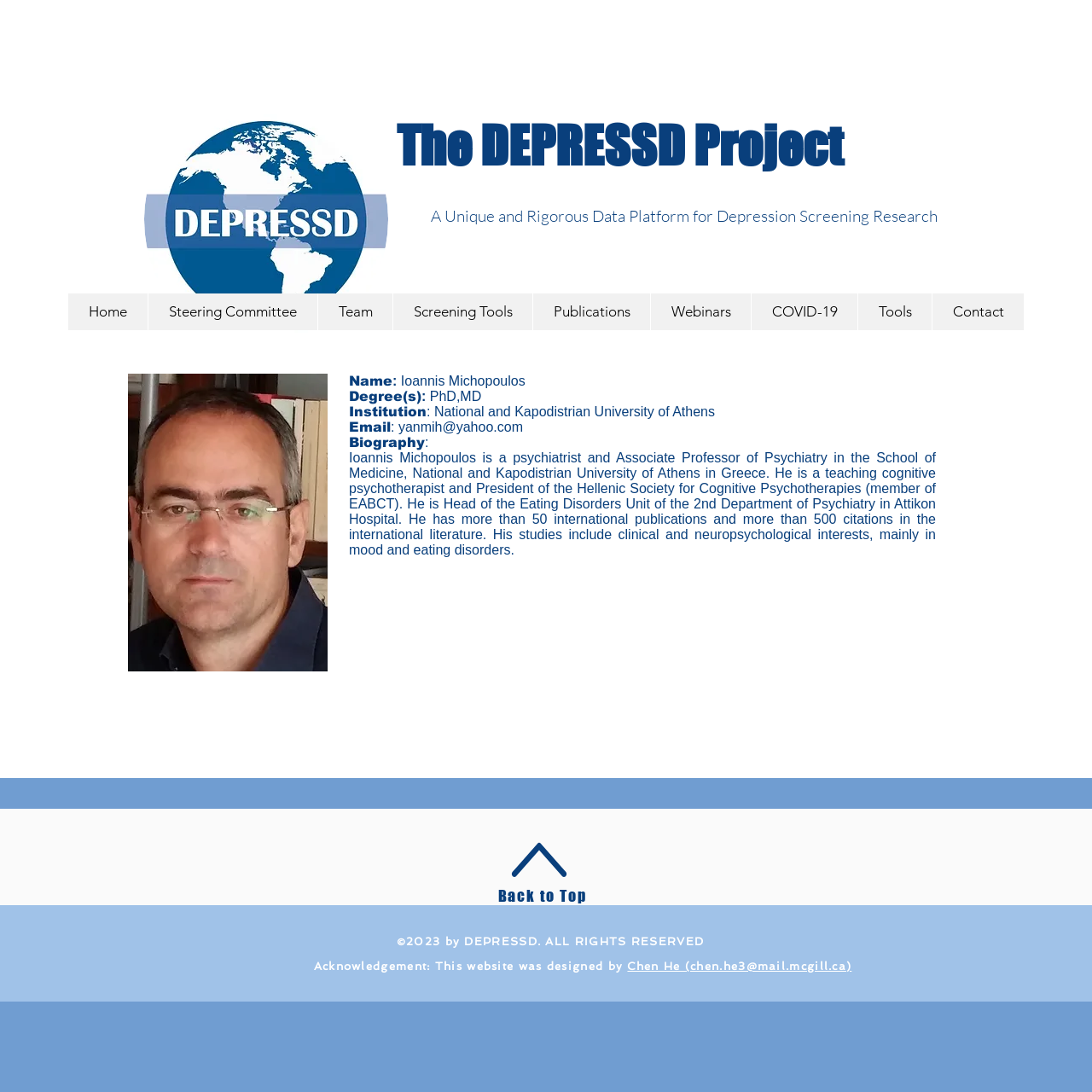Pinpoint the bounding box coordinates of the clickable area necessary to execute the following instruction: "Click the 'Contact Us' link". The coordinates should be given as four float numbers between 0 and 1, namely [left, top, right, bottom].

None